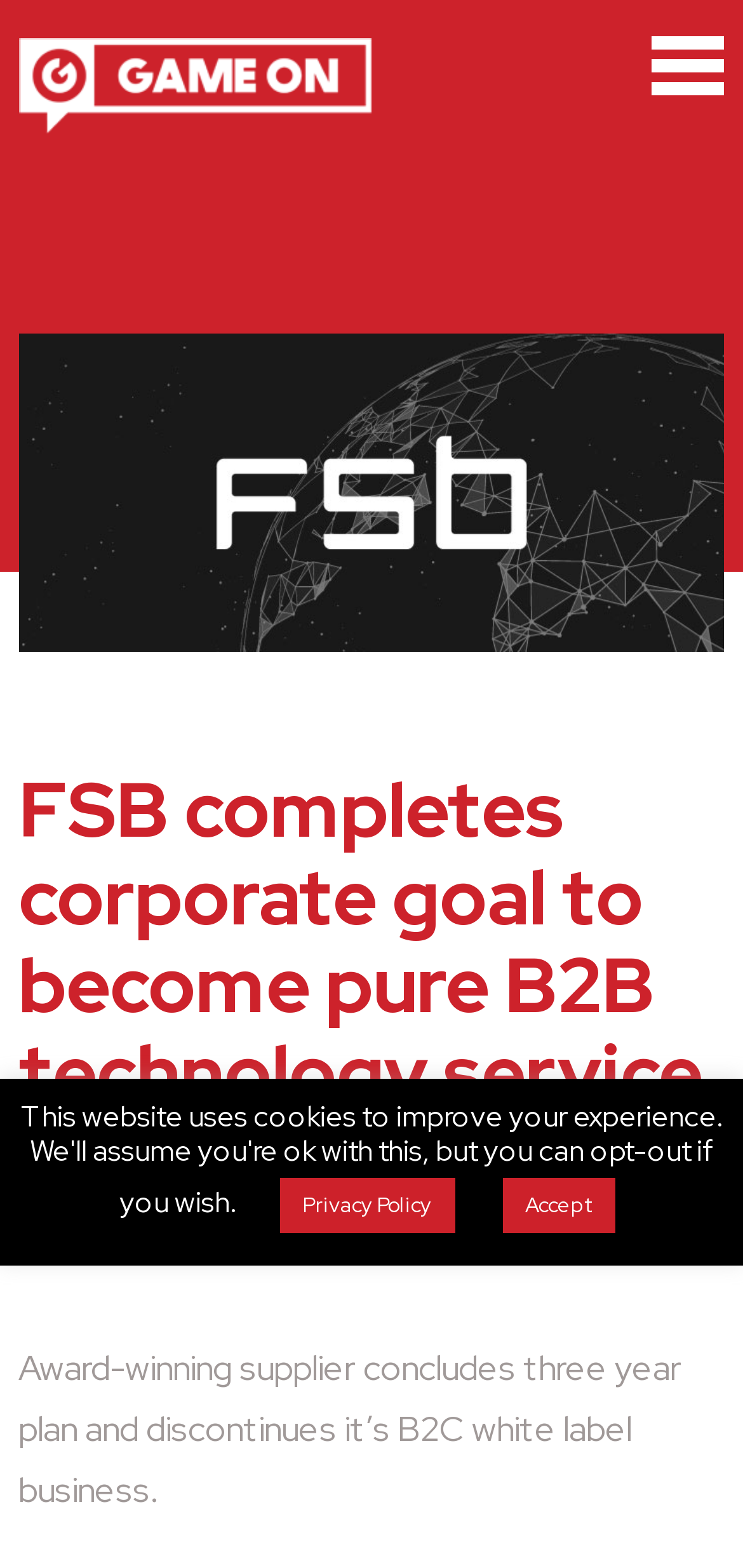Given the following UI element description: "Privacy Policy", find the bounding box coordinates in the webpage screenshot.

None